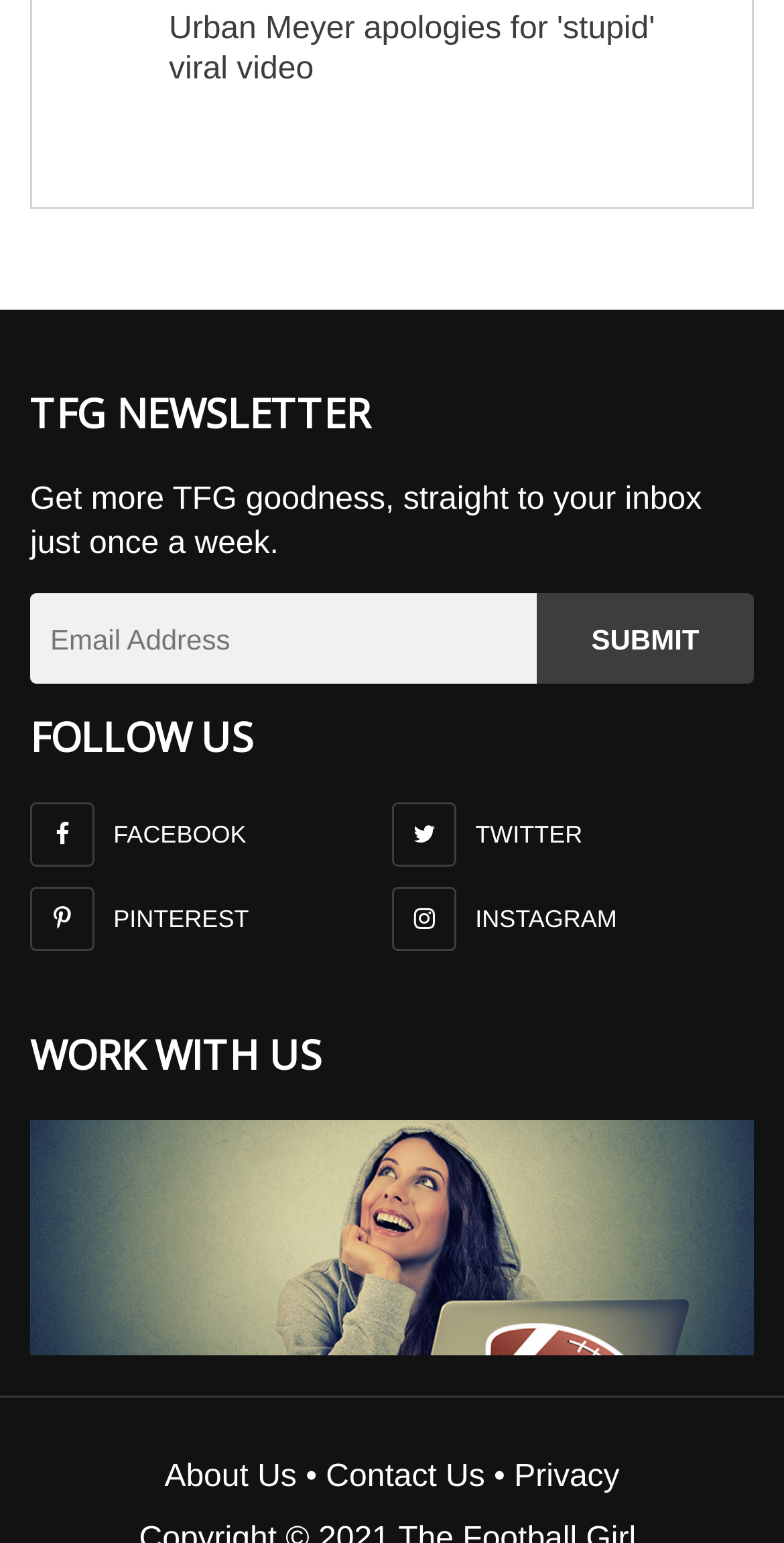Determine the bounding box coordinates for the clickable element required to fulfill the instruction: "Submit". Provide the coordinates as four float numbers between 0 and 1, i.e., [left, top, right, bottom].

[0.685, 0.385, 0.962, 0.443]